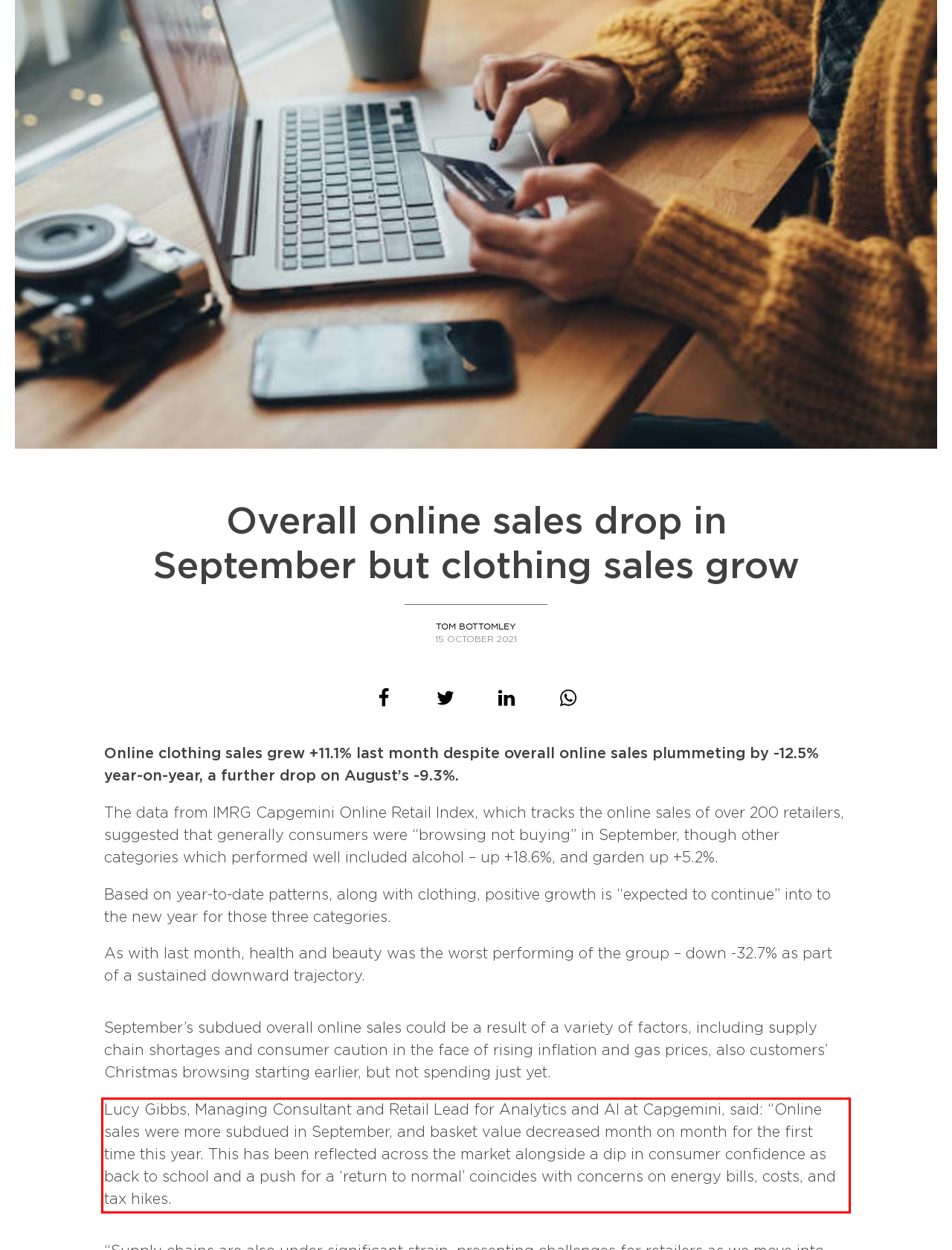Extract and provide the text found inside the red rectangle in the screenshot of the webpage.

Lucy Gibbs, Managing Consultant and Retail Lead for Analytics and AI at Capgemini, said: “Online sales were more subdued in September, and basket value decreased month on month for the first time this year. This has been reflected across the market alongside a dip in consumer confidence as back to school and a push for a ‘return to normal’ coincides with concerns on energy bills, costs, and tax hikes.